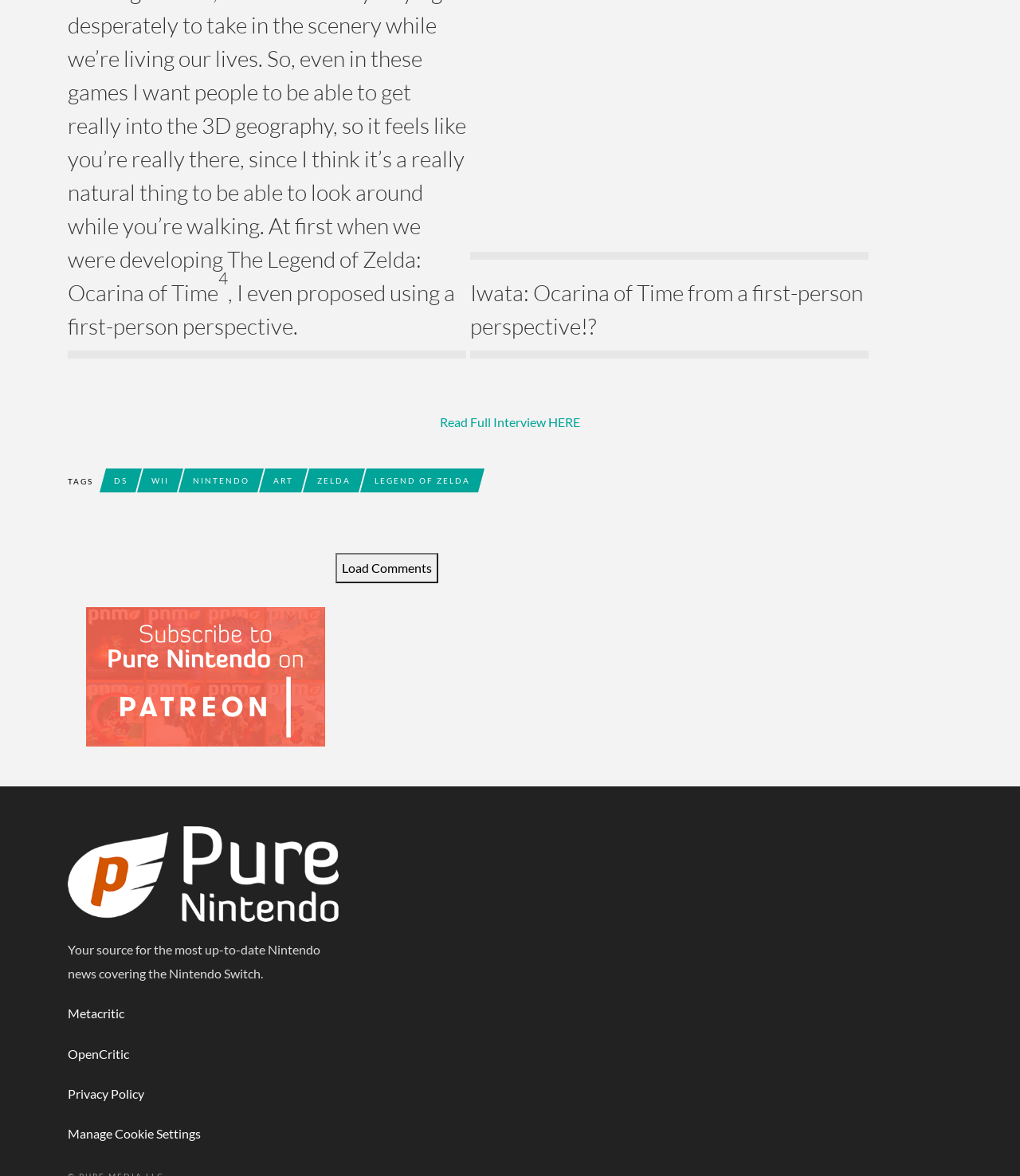Can you identify the bounding box coordinates of the clickable region needed to carry out this instruction: 'Check the Nintendo news'? The coordinates should be four float numbers within the range of 0 to 1, stated as [left, top, right, bottom].

[0.066, 0.8, 0.314, 0.834]